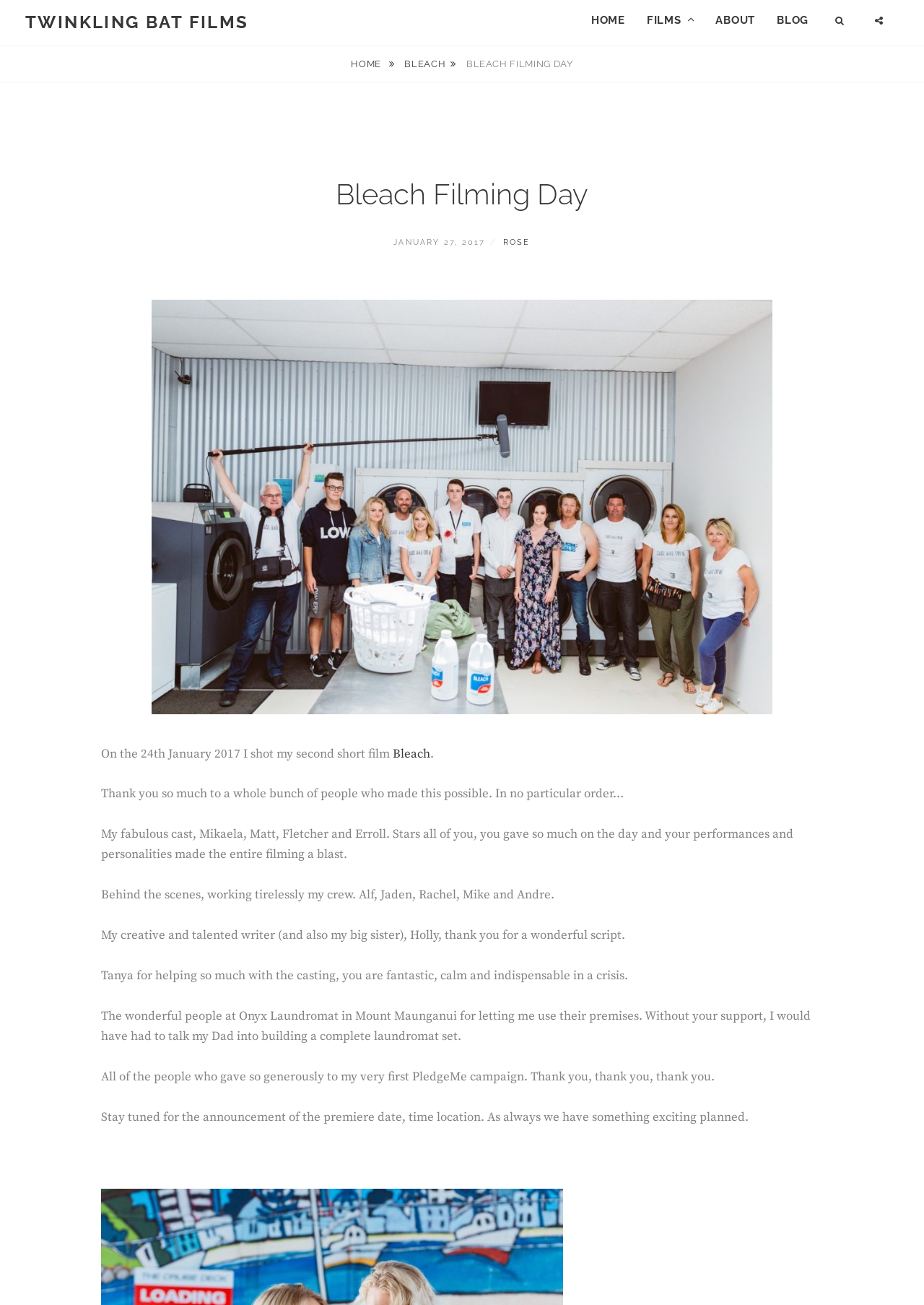Can you extract the primary headline text from the webpage?

Bleach Filming Day